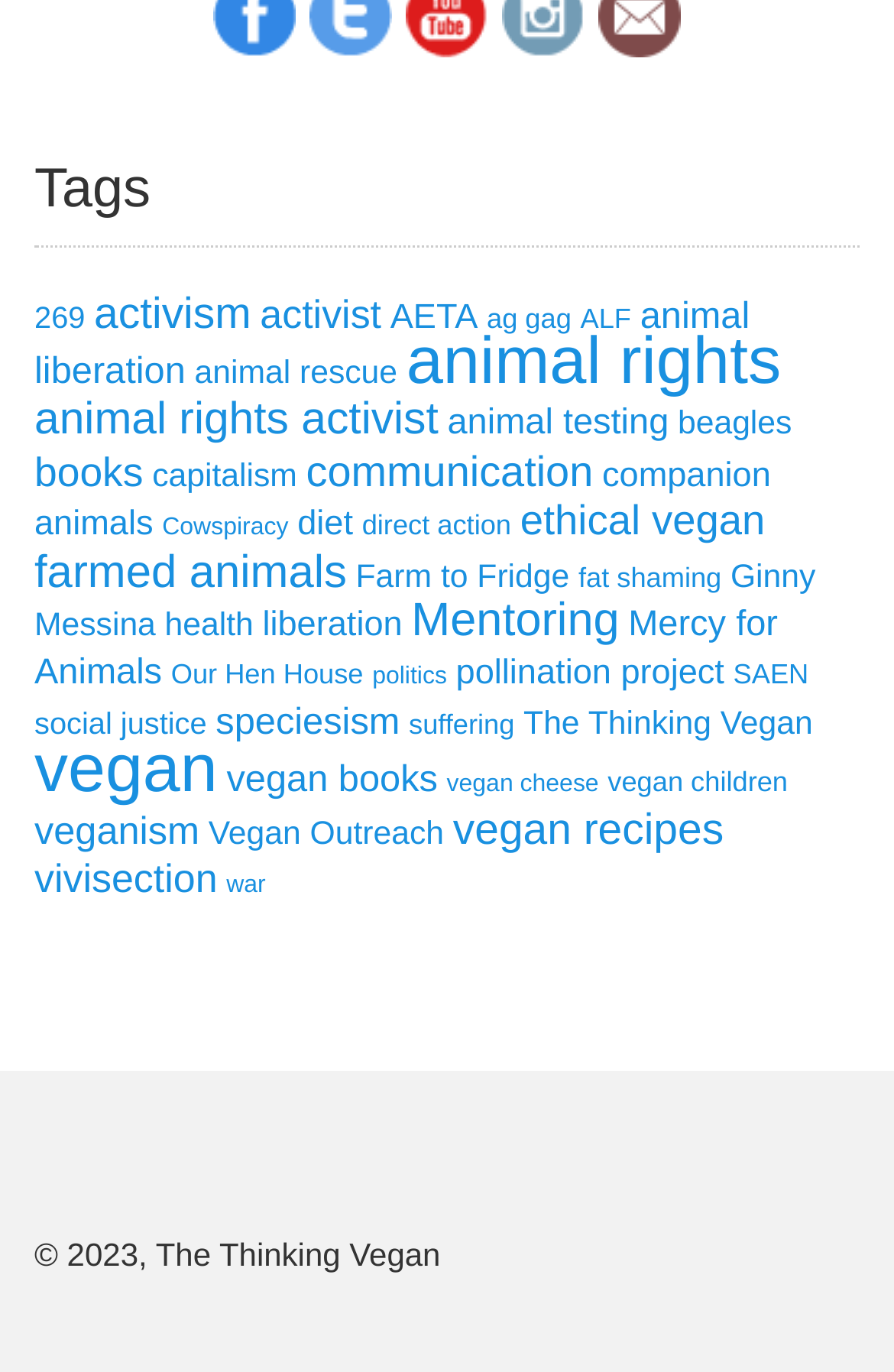Could you specify the bounding box coordinates for the clickable section to complete the following instruction: "View 'animal rights' page"?

[0.454, 0.238, 0.874, 0.291]